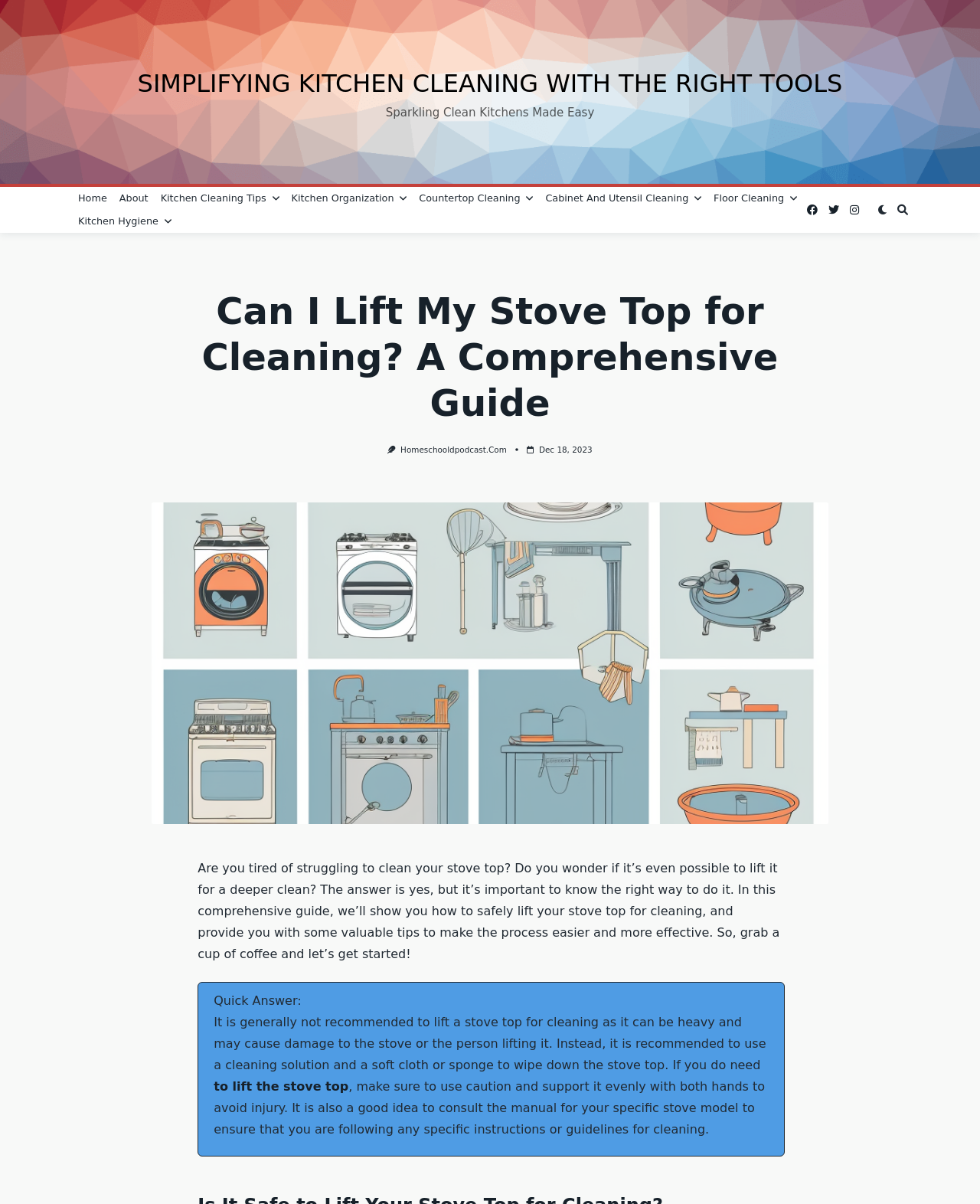Why should you consult the manual for your stove model?
Using the image provided, answer with just one word or phrase.

For specific cleaning instructions